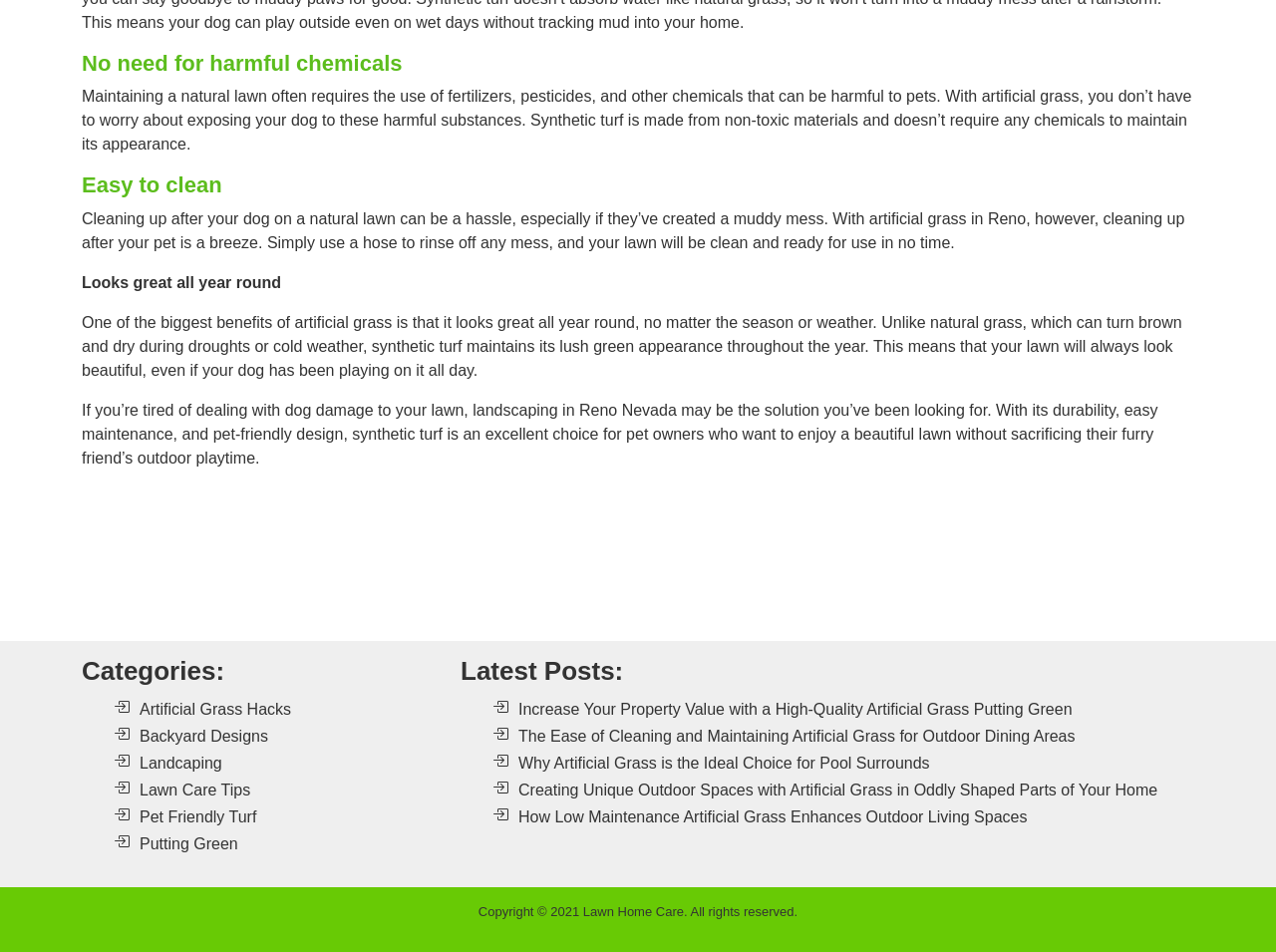Identify the bounding box coordinates for the region of the element that should be clicked to carry out the instruction: "View 'Landcaping'". The bounding box coordinates should be four float numbers between 0 and 1, i.e., [left, top, right, bottom].

[0.109, 0.792, 0.174, 0.81]